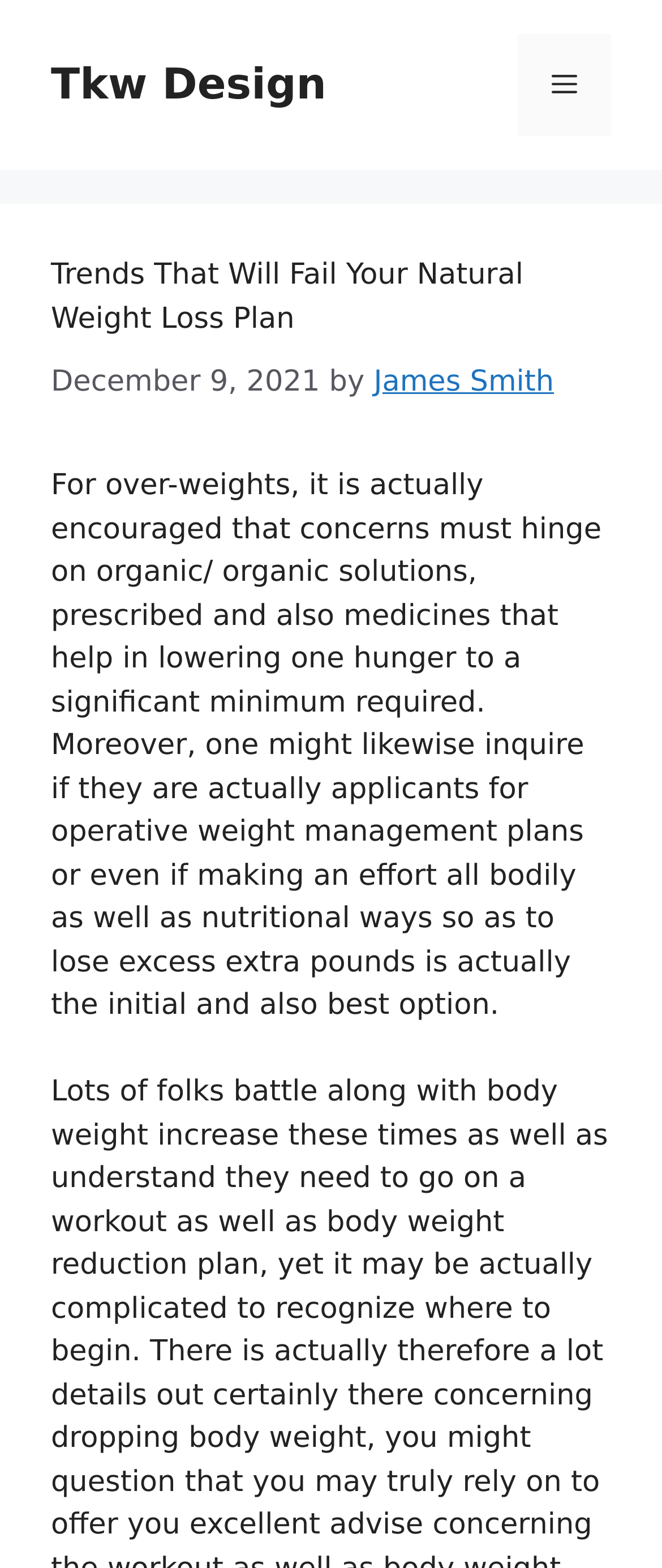Can you find and generate the webpage's heading?

Trends That Will Fail Your Natural Weight Loss Plan